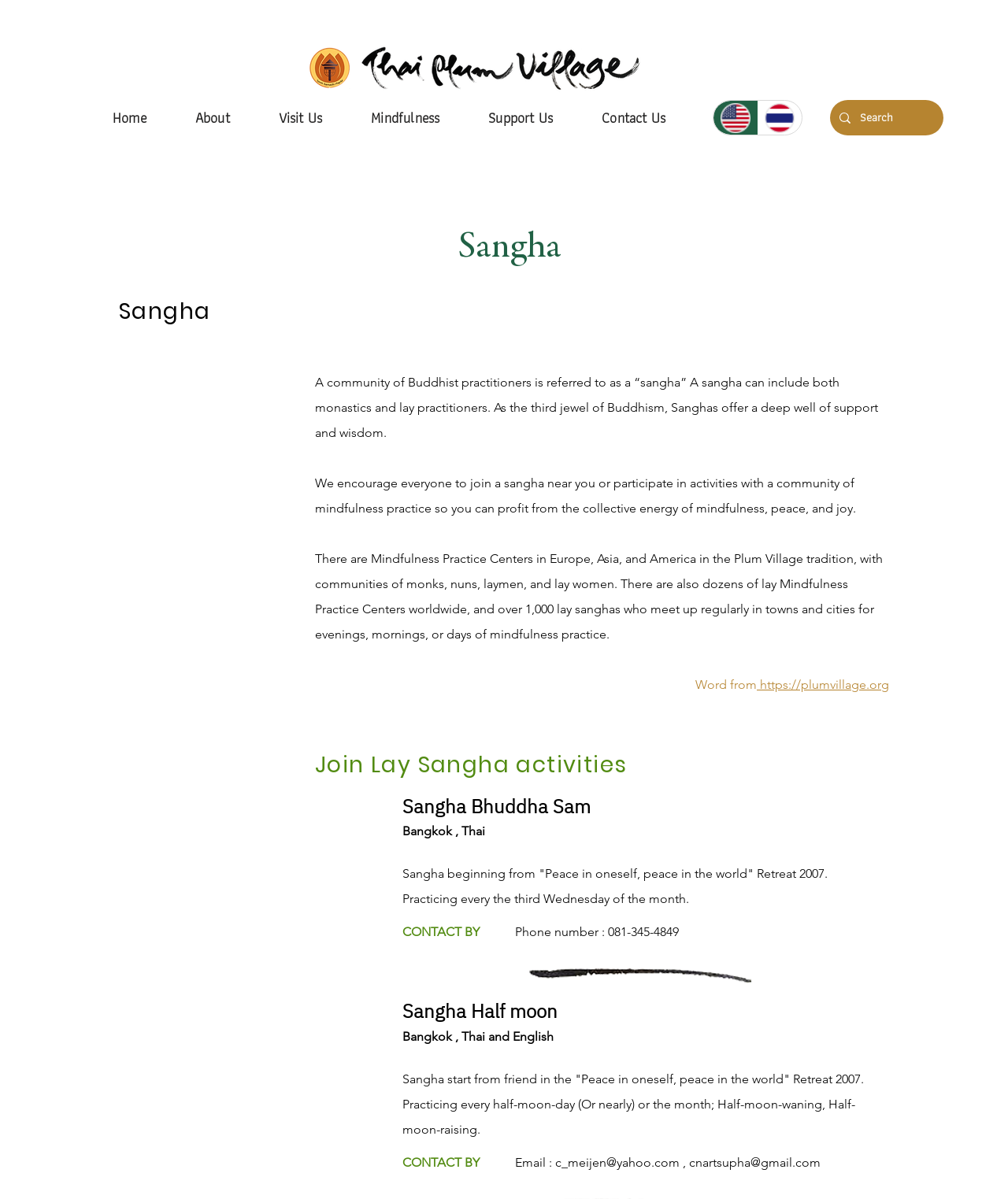What is the purpose of a sangha?
Answer with a single word or phrase by referring to the visual content.

Support and wisdom